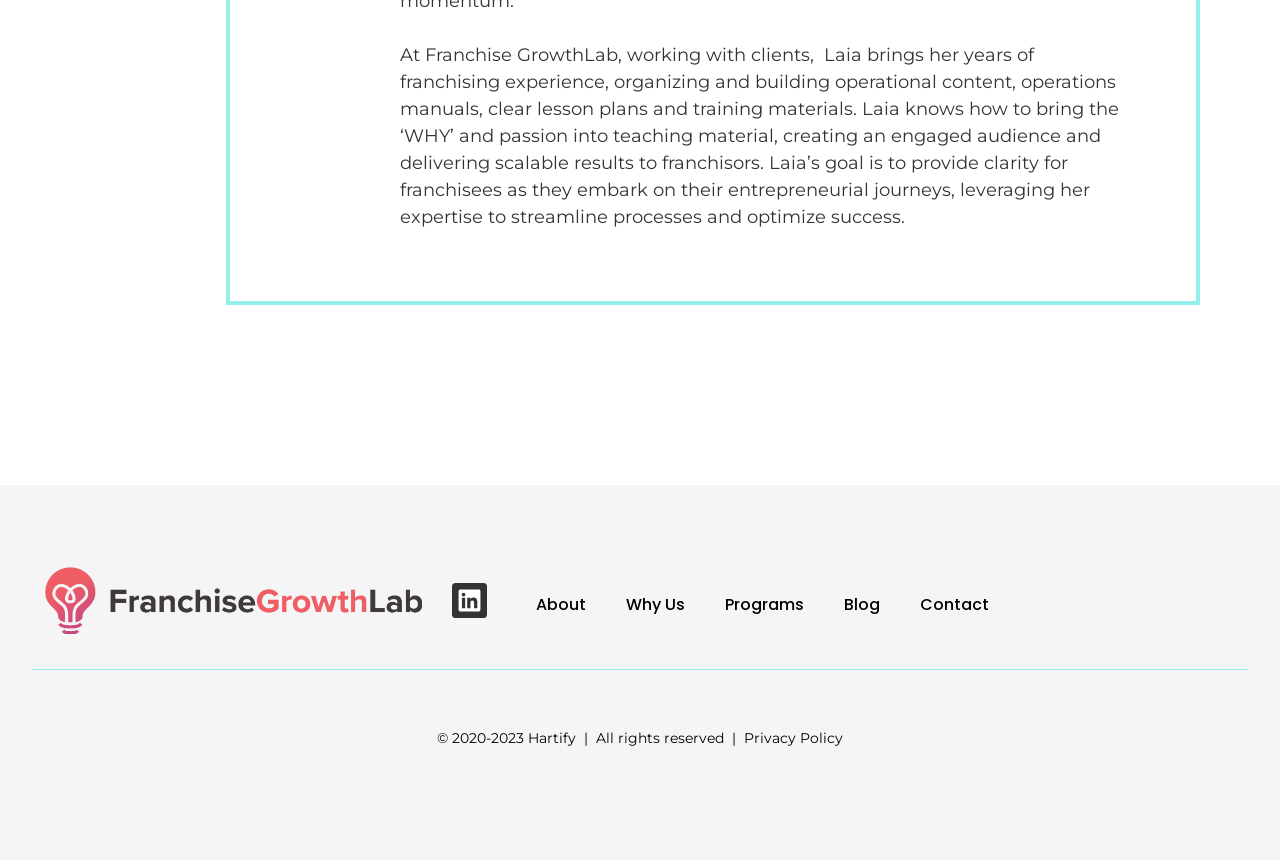How many main navigation links are there?
Look at the image and respond with a one-word or short-phrase answer.

5